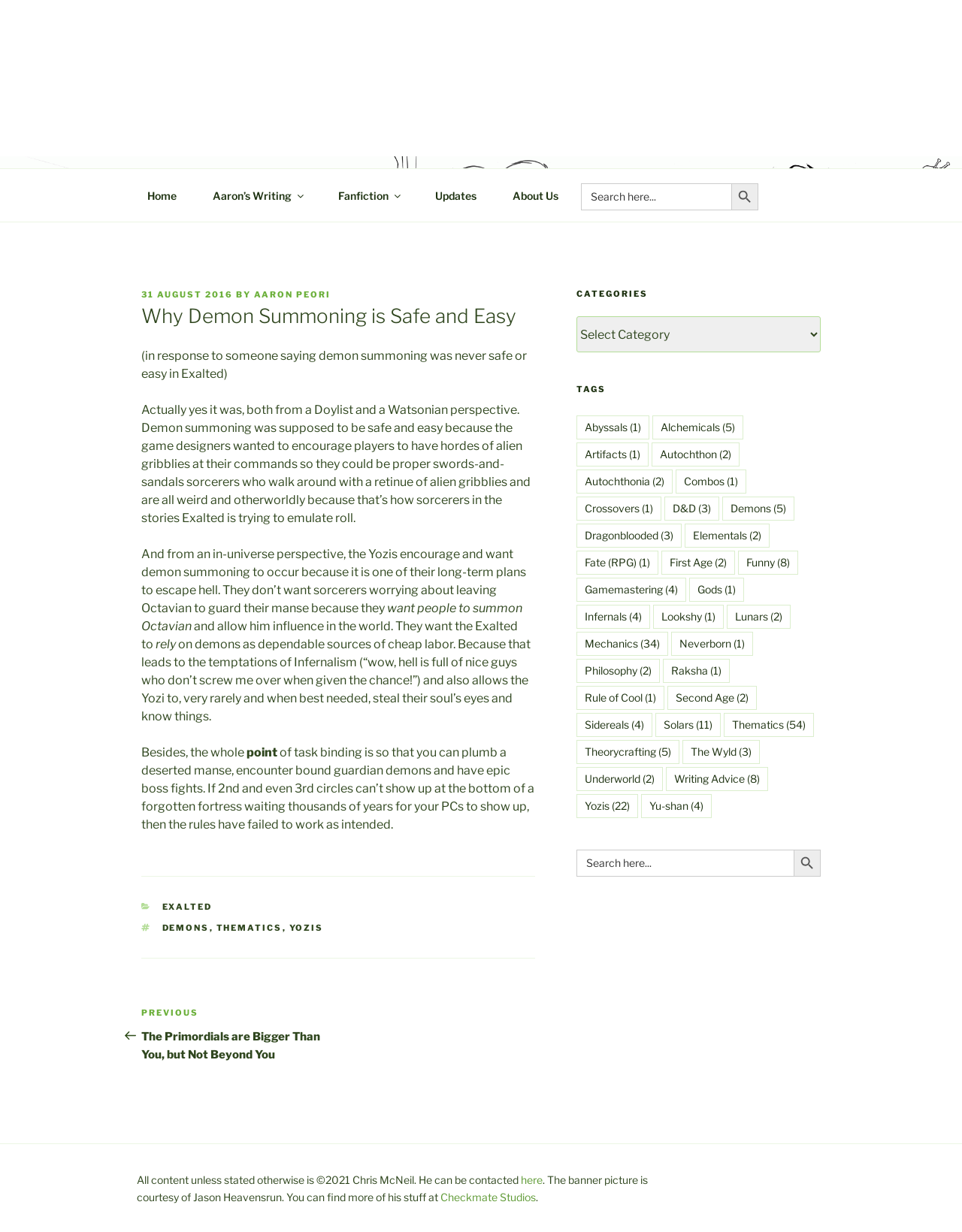Please identify the coordinates of the bounding box that should be clicked to fulfill this instruction: "Read the post 'Why Demon Summoning is Safe and Easy'".

[0.147, 0.246, 0.556, 0.268]